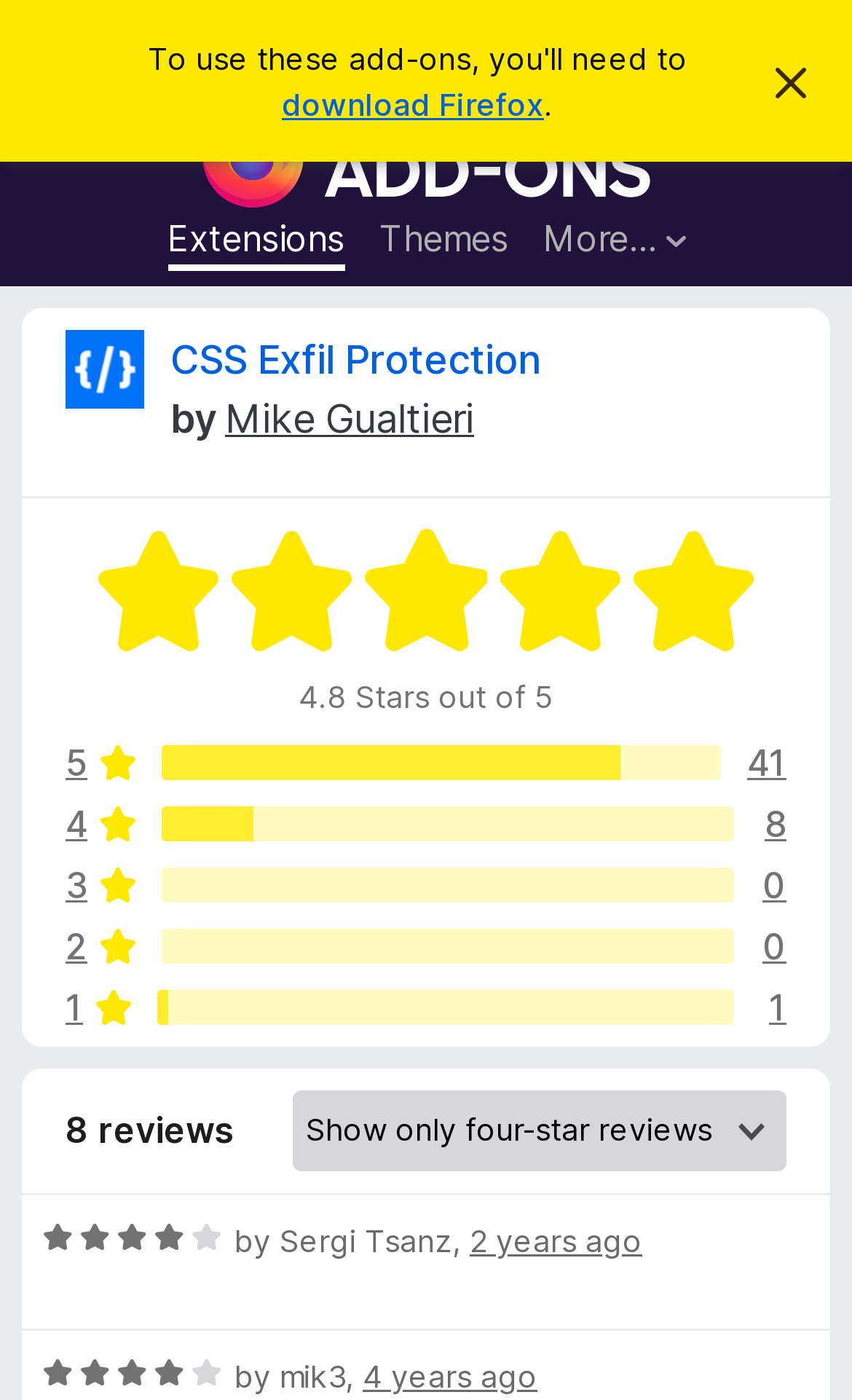Convey a detailed summary of the webpage, mentioning all key elements.

This webpage is about reviews and ratings for the CSS Exfil Protection add-on for Firefox. At the top, there is a link to download Firefox and a button to dismiss a notice. Below that, there are links to Firefox Browser Add-ons, Extensions, and Themes. A search bar is located on the top left, with a combobox and a searchbox. 

On the left side, there is a header section with an add-on icon and a heading that reads "Reviews for CSS Exfil Protection" and "CSS Exfil Protection by Mike Gualtieri". 

The main content area displays the add-on's rating, which is 4.8 out of 5 stars, with a breakdown of the number of reviews for each rating (5, 4, 3, 2, and 1). There are 8 reviews in total, and users can sort them using a combobox.

Below the rating section, there are individual reviews from users, each with a rating, the reviewer's name, and the date of the review. The reviews are listed in a vertical layout, with the most recent ones at the top.